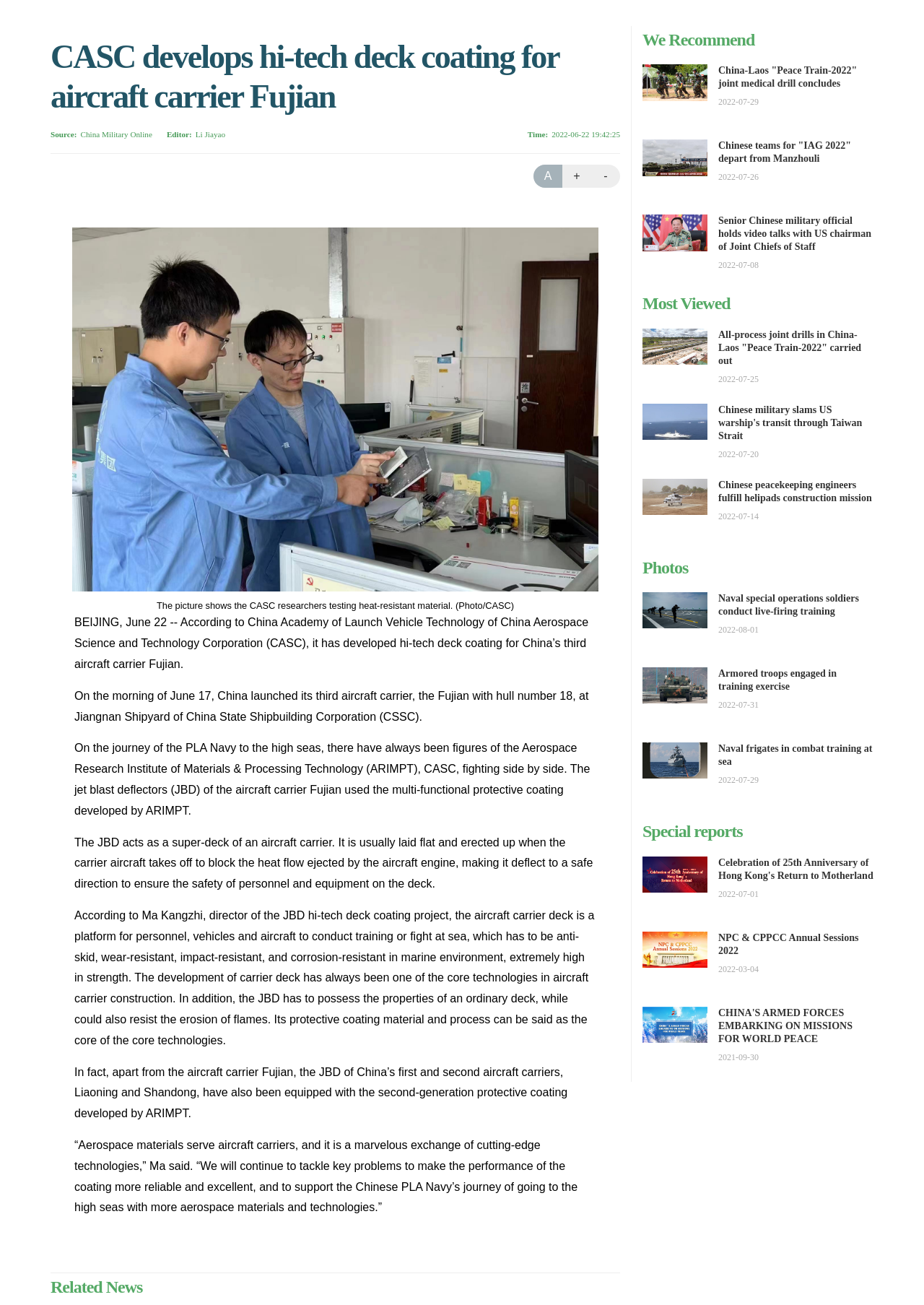Given the element description "China Military Online" in the screenshot, predict the bounding box coordinates of that UI element.

[0.087, 0.098, 0.165, 0.109]